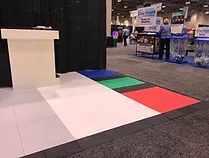Describe all the elements visible in the image meticulously.

This image showcases a visually appealing exhibit area featuring realistic wood flooring tiles designed for trade shows. The flooring is arranged in various colors, including white, green, red, and black, creating an inviting and customizable aesthetic. A podium stands prominently in the foreground, while the backdrop includes a black curtain, enhancing the overall elegance of the display. This setup illustrates how EverDance flooring tiles can be used to design striking and functional spaces for events, exhibitions, and conventions, allowing for creative floor patterns that stand out. The image exemplifies the seamless integration of the flooring with the exhibit's design, showcasing the versatility and attractiveness of EverBlock products in event settings.